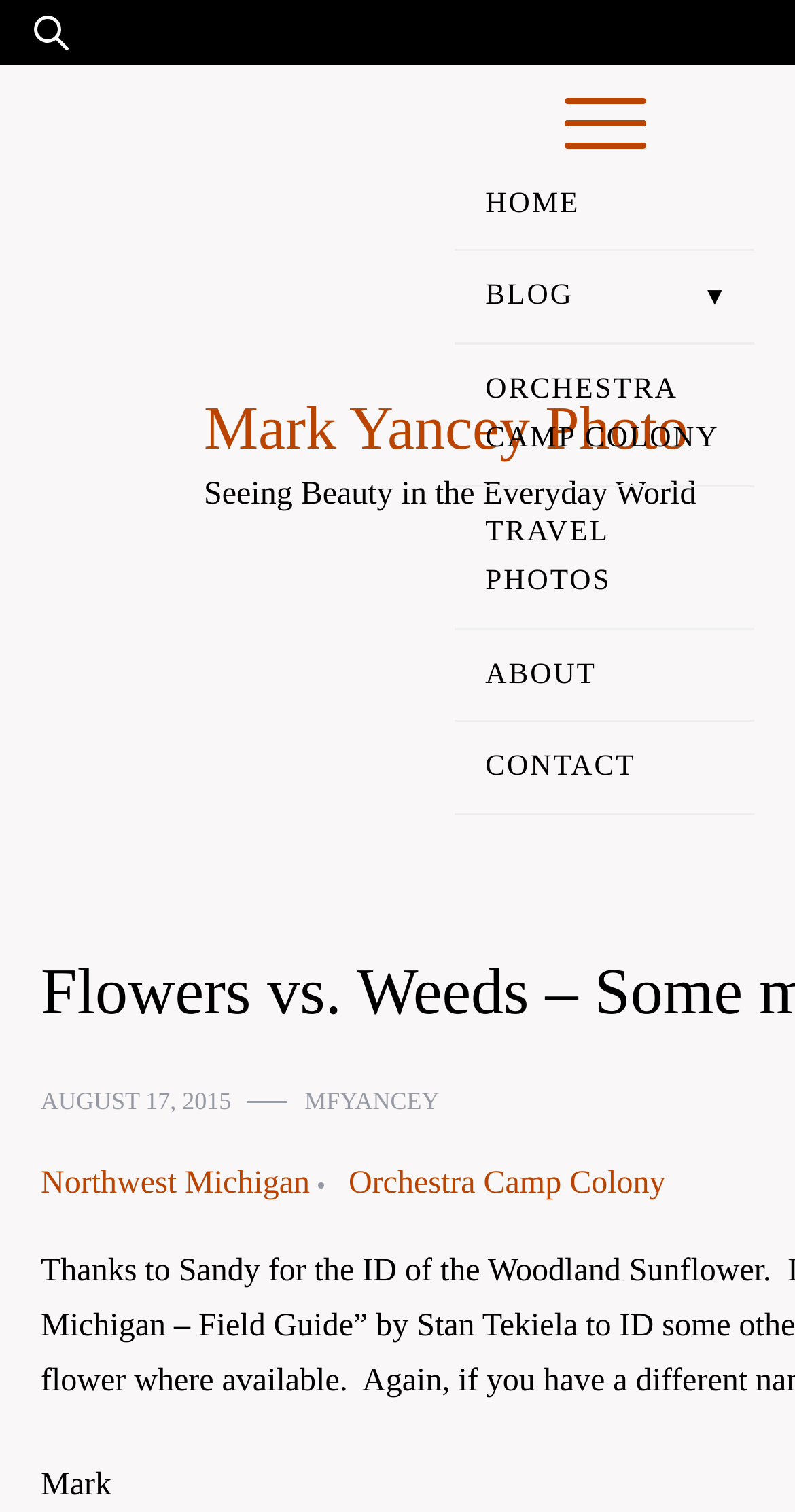Locate the bounding box coordinates of the area where you should click to accomplish the instruction: "go to Mark Yancey Photo homepage".

[0.051, 0.249, 0.231, 0.355]